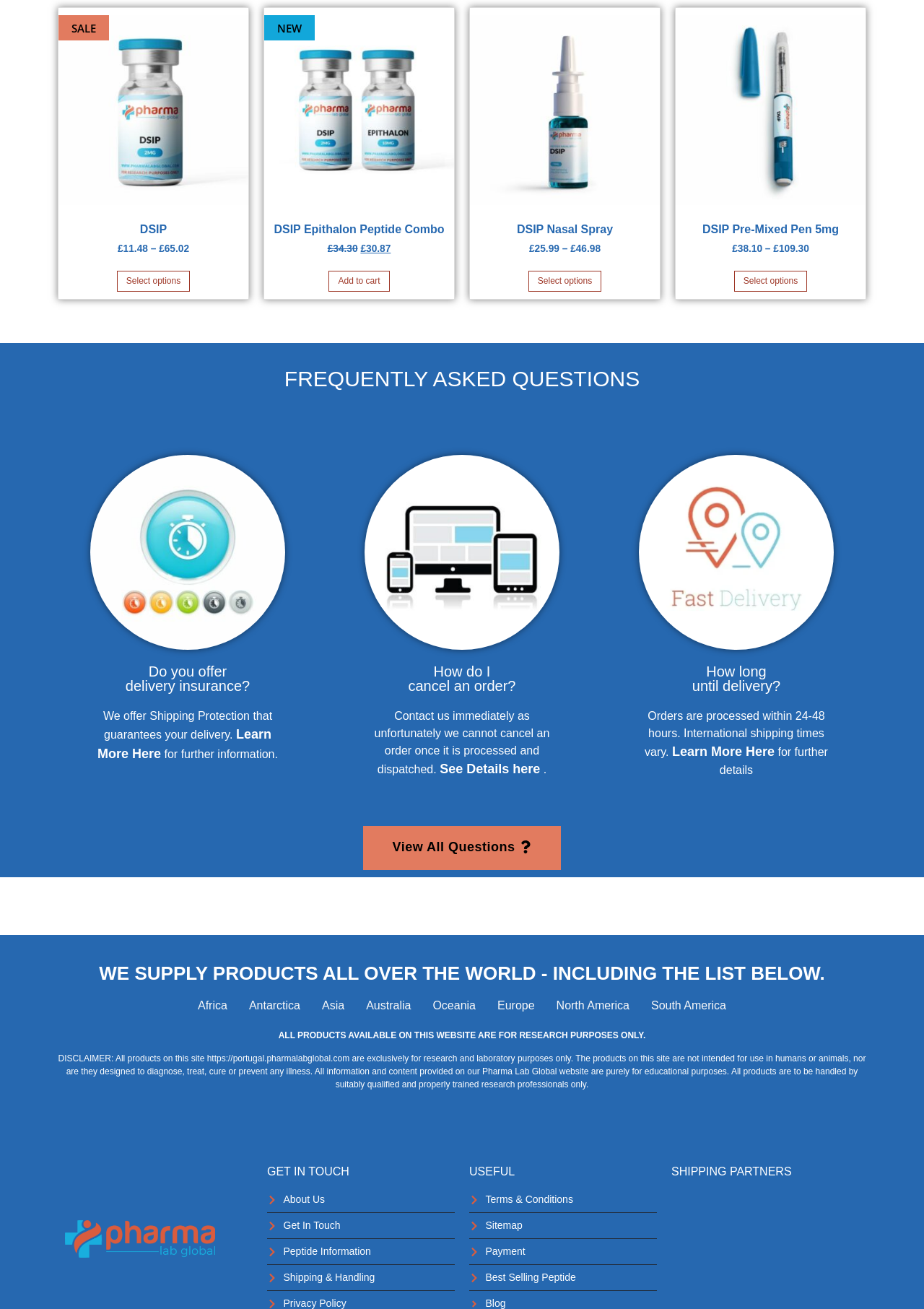Using the provided element description, identify the bounding box coordinates as (top-left x, top-left y, bottom-right x, bottom-right y). Ensure all values are between 0 and 1. Description: title="Southwest Word Fiesta™"

None